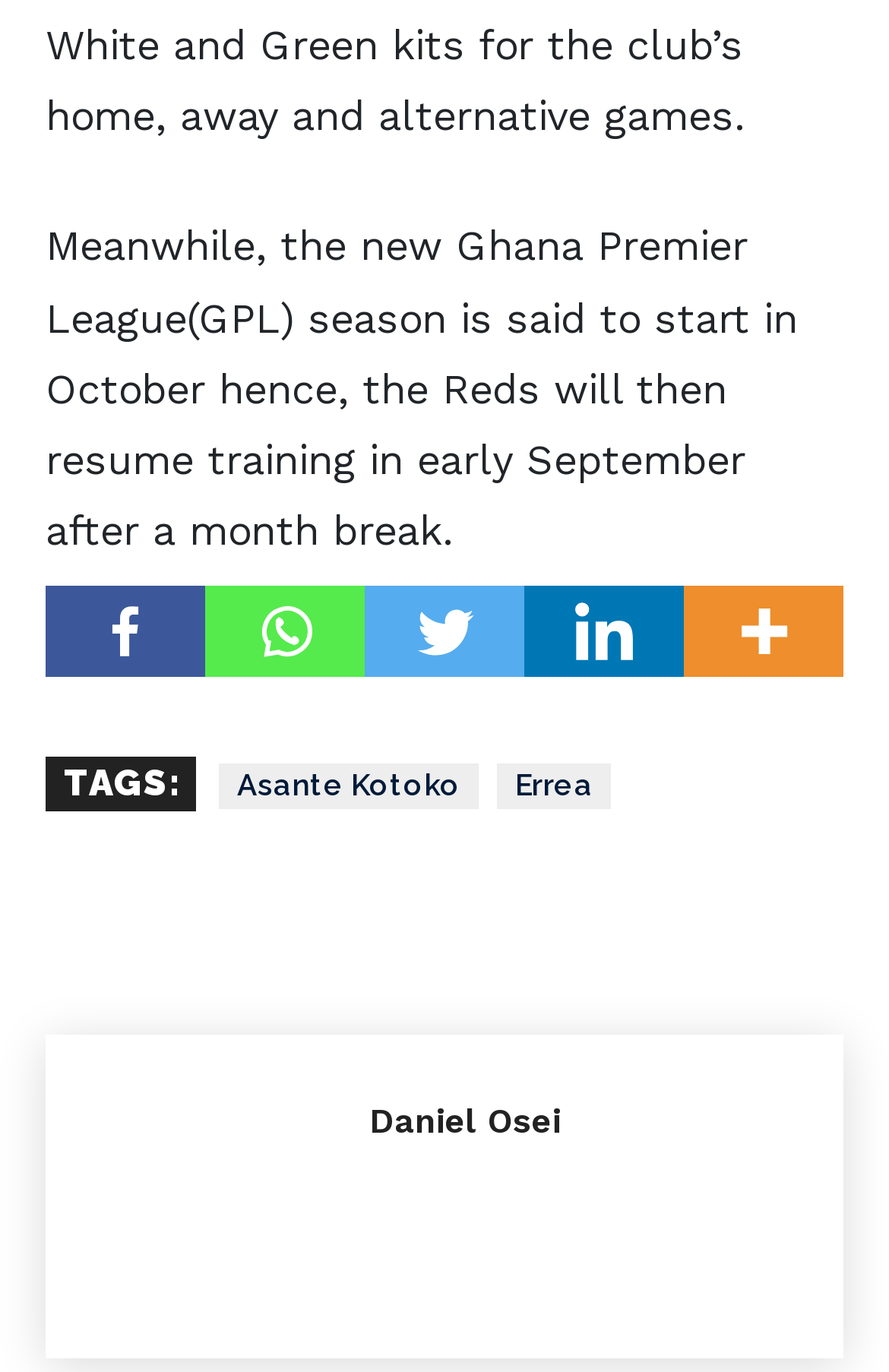Give a concise answer using only one word or phrase for this question:
What is the brand mentioned in the article?

Errea